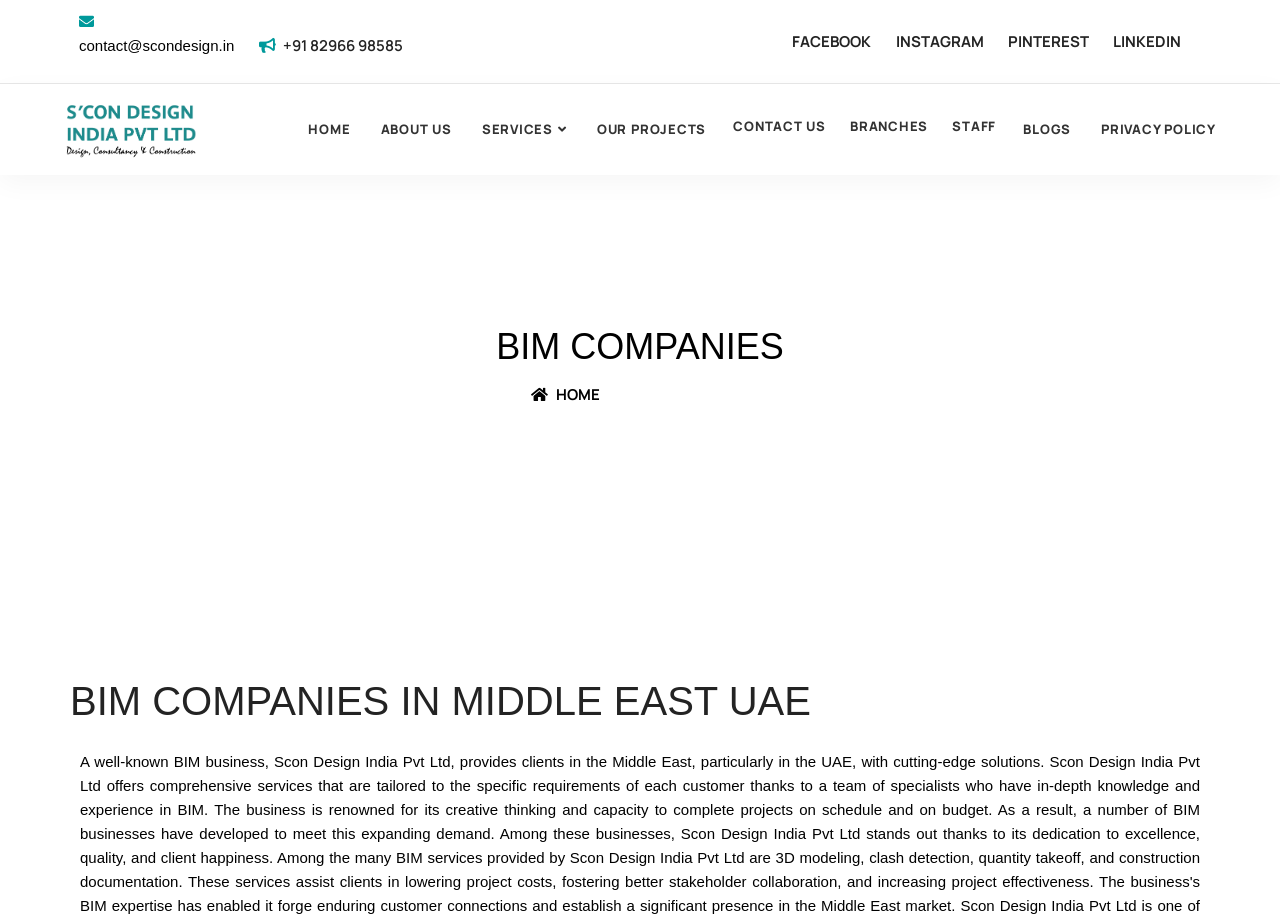Locate the bounding box of the UI element described by: "alt="Logo" title="scon design"" in the given webpage screenshot.

[0.038, 0.092, 0.166, 0.19]